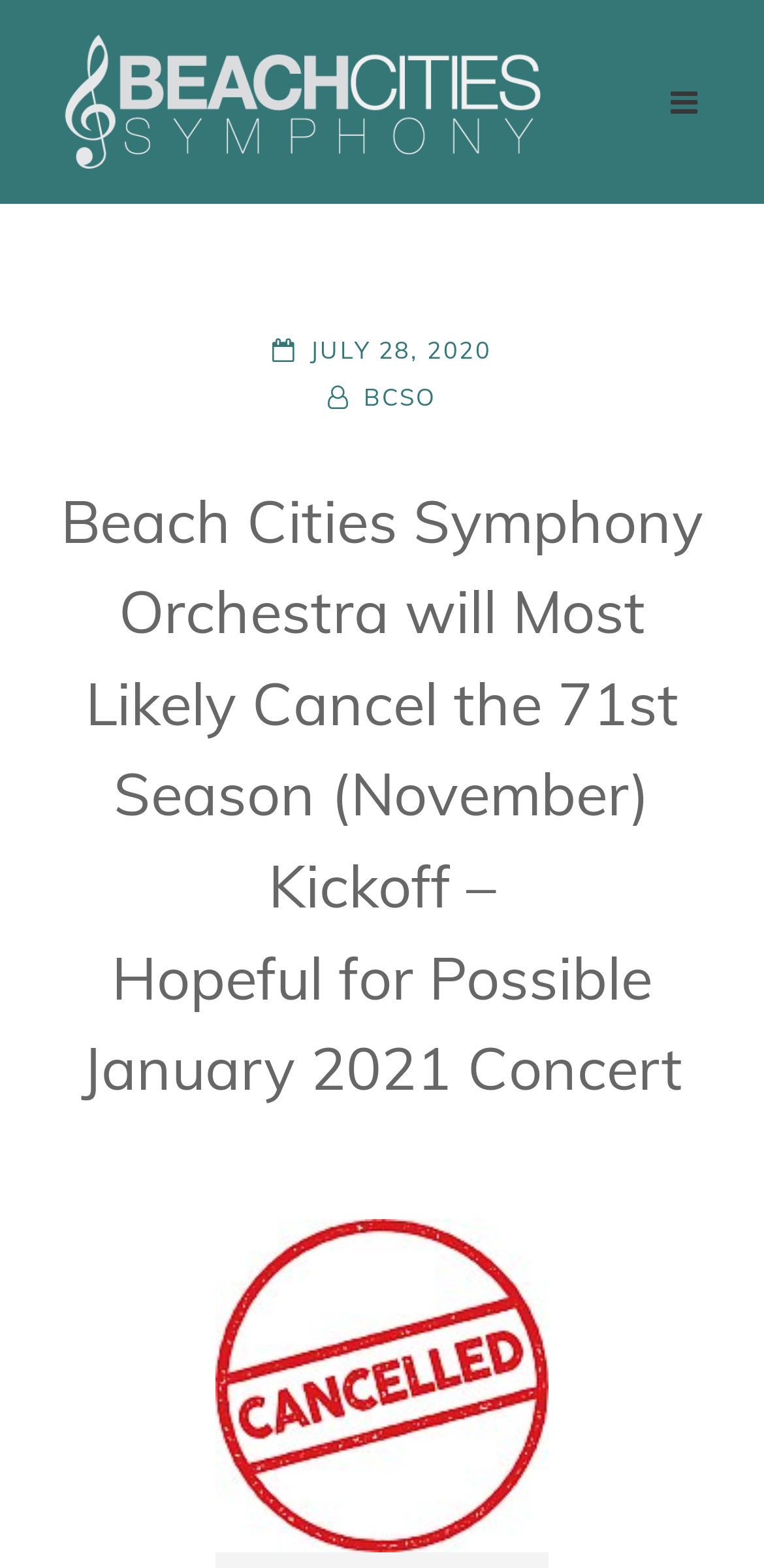Illustrate the webpage with a detailed description.

The webpage appears to be an article or news page from the Beach Cities Symphony Orchestra (BCSO) website. At the top left corner, there is a logo of BCSO, which is an image linked to the organization's homepage. On the top right corner, there is a button with an icon, which is not expanded by default.

Below the logo, there is a header section that contains metadata about the article. It includes the posting date, "JULY 28, 2020", and the author's byline, "BYLINE". The posting date is linked, possibly to an archive of articles from the same date.

The main content of the article is divided into two paragraphs. The first paragraph is a long text block that spans almost the entire width of the page, stating that the Beach Cities Symphony Orchestra will likely cancel the 71st season kickoff concert in November. The second paragraph is shorter and mentions a possible January 2021 concert.

Below the second paragraph, there is an image related to the 71st season kickoff concert, which is likely a promotional image or a graphic illustrating the cancellation of the event. The image takes up a significant portion of the page's width and is positioned near the bottom of the page.